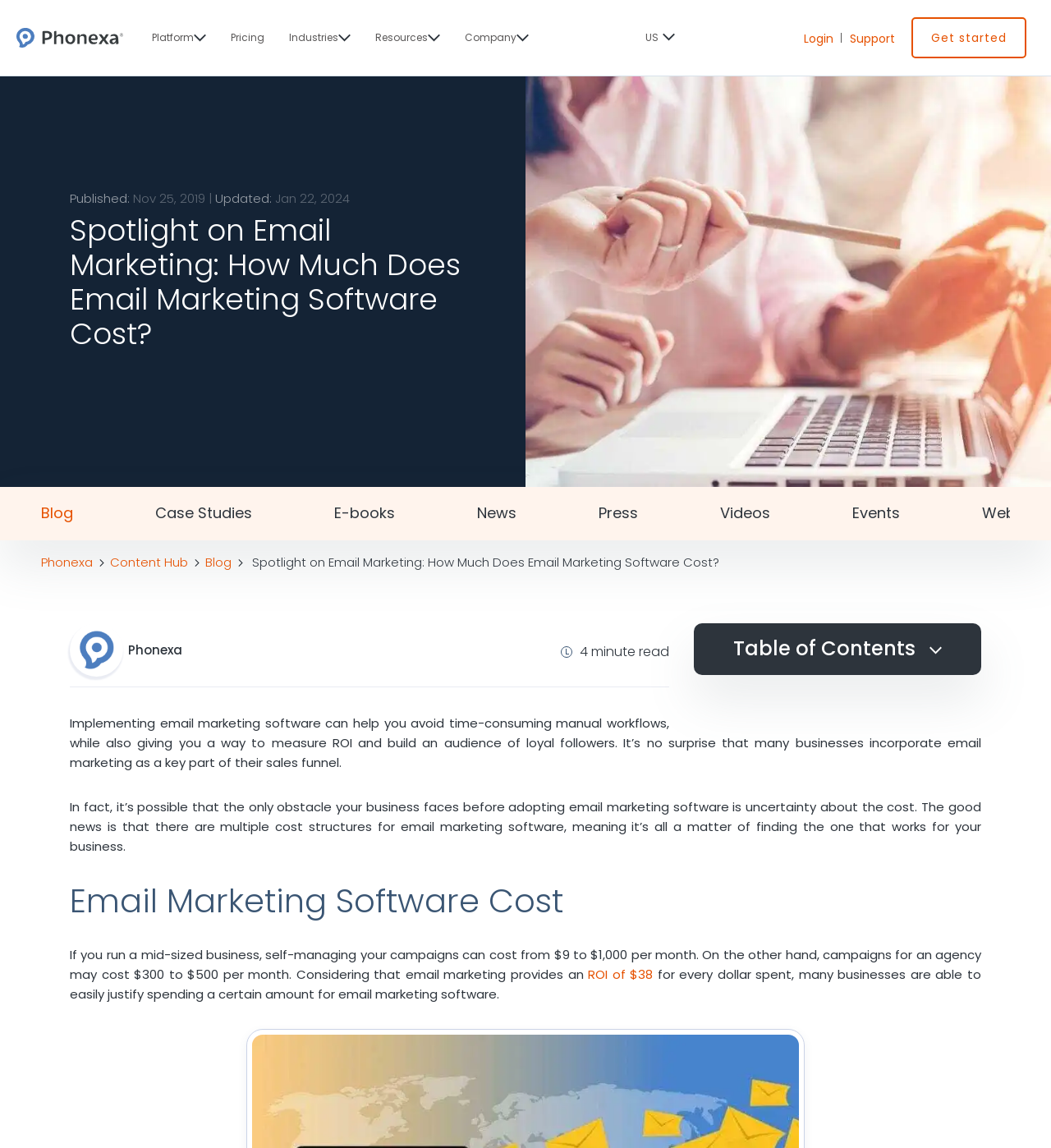How long does it take to read the article?
Using the screenshot, give a one-word or short phrase answer.

4 minutes